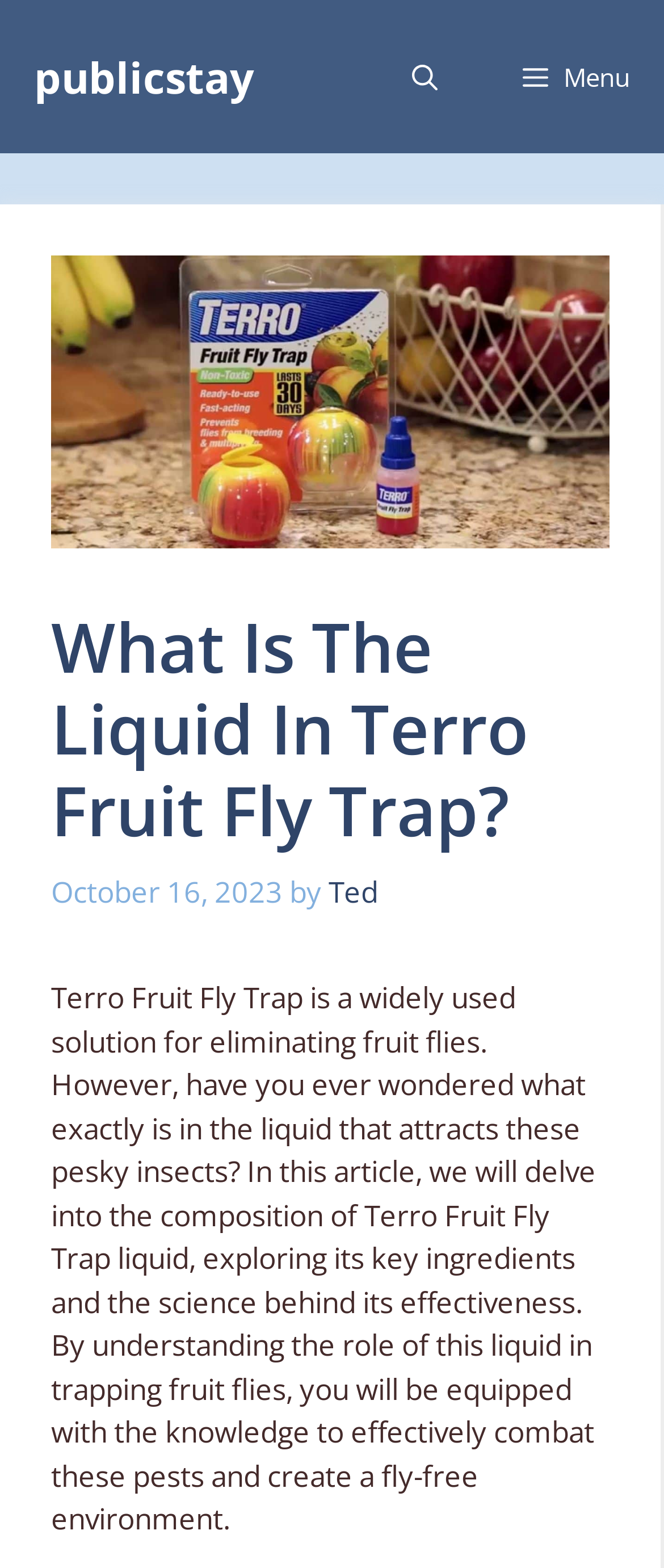Utilize the details in the image to give a detailed response to the question: What is the date of the article?

The date of the article can be found in the time element, which is a child of the header element. The static text 'October 16, 2023' is contained within the time element, indicating the date the article was published.